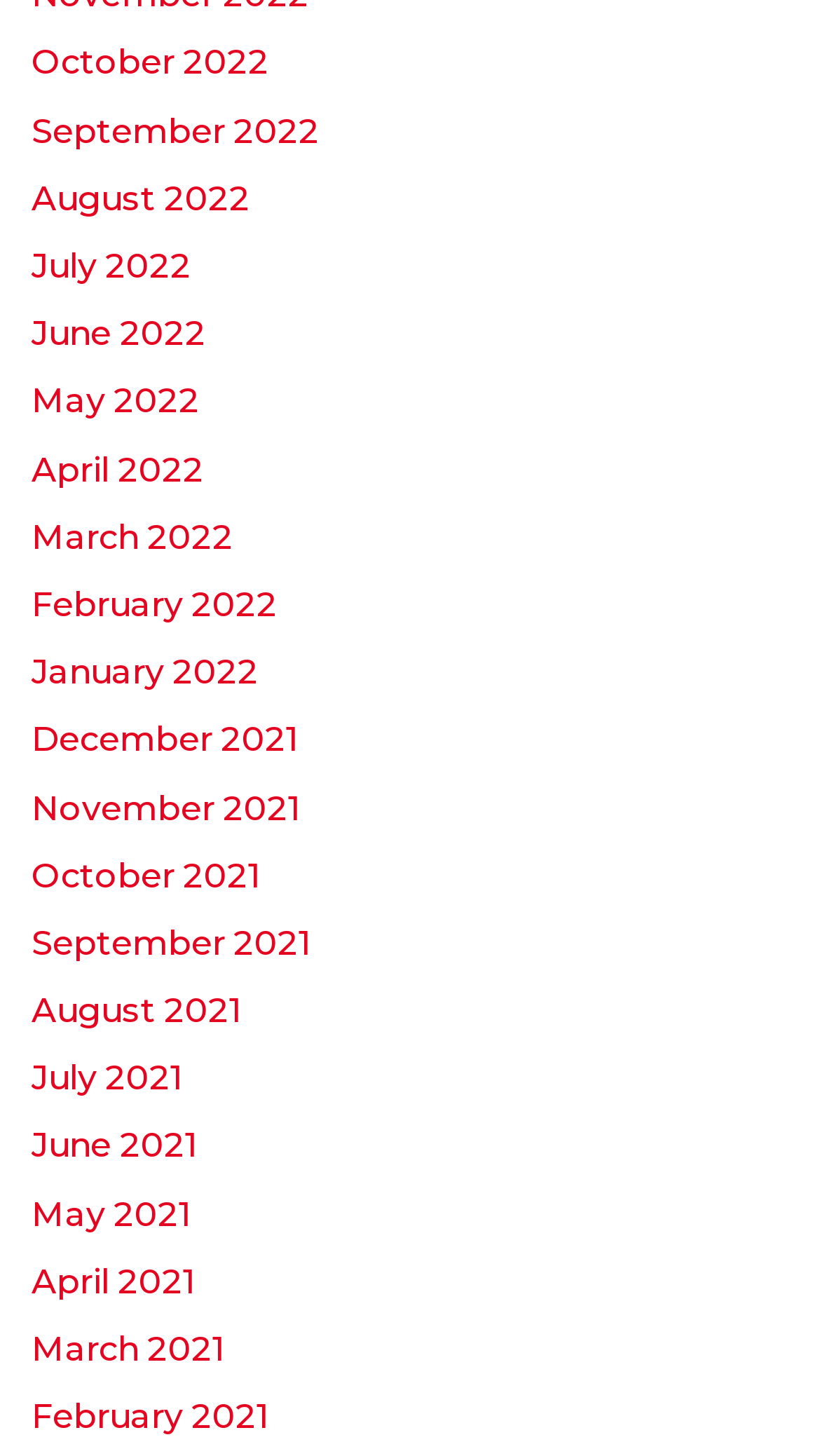Answer the following query with a single word or phrase:
What is the most recent month listed?

October 2022